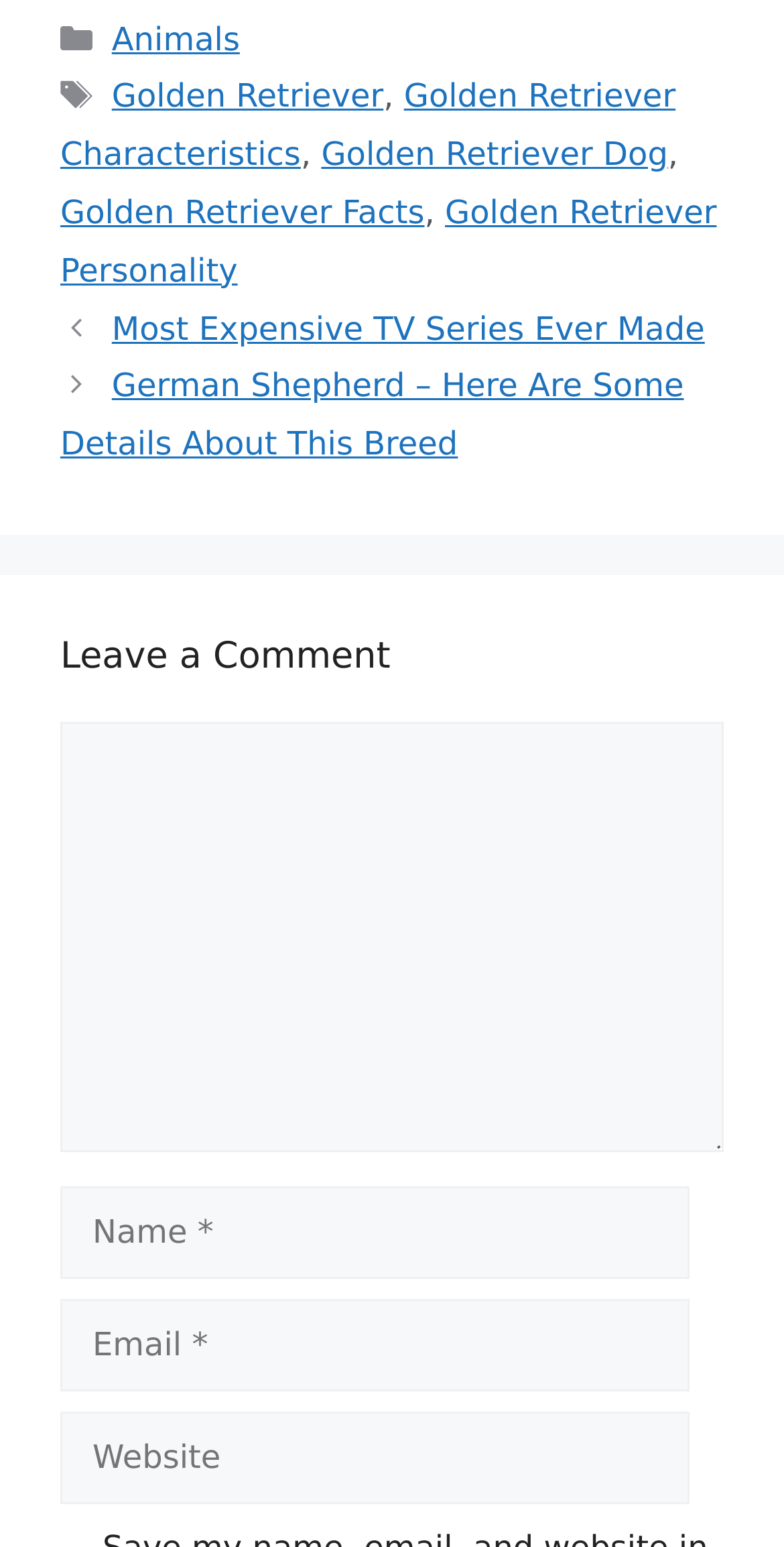Please locate the bounding box coordinates of the element that needs to be clicked to achieve the following instruction: "Enter your name". The coordinates should be four float numbers between 0 and 1, i.e., [left, top, right, bottom].

[0.077, 0.768, 0.879, 0.827]